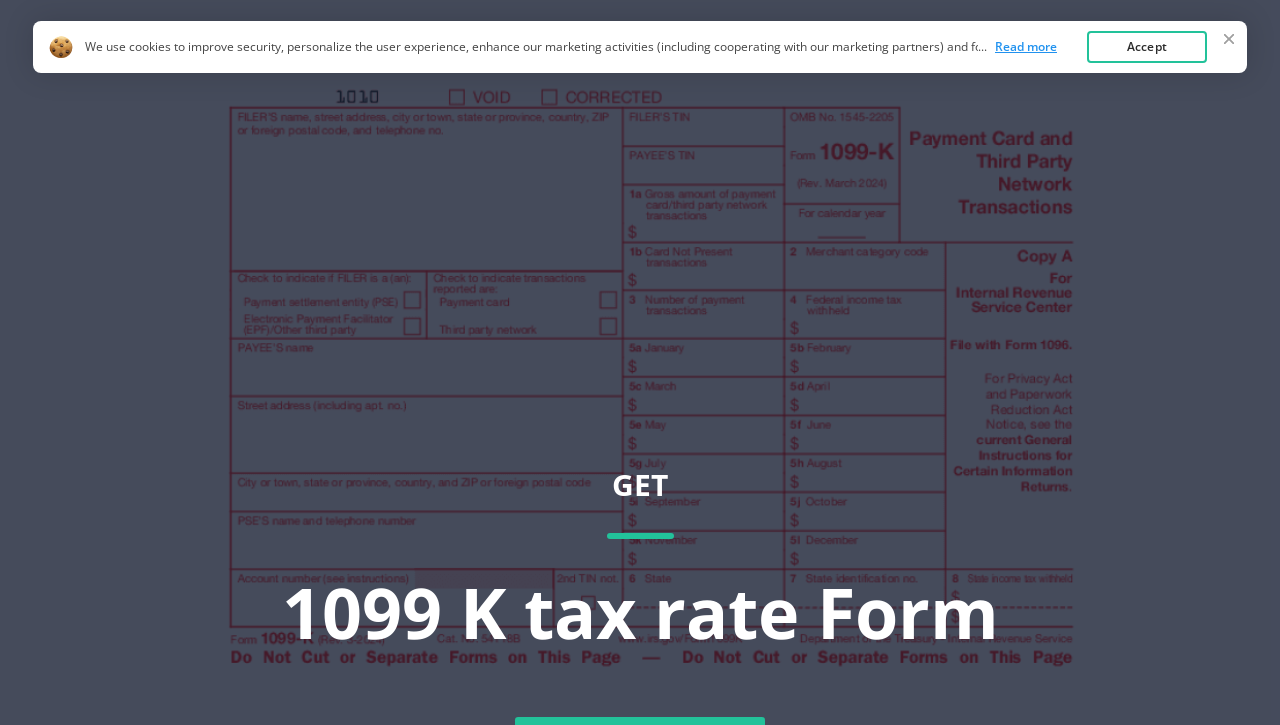Find the bounding box of the UI element described as follows: "Top Forms".

[0.819, 0.071, 0.883, 0.101]